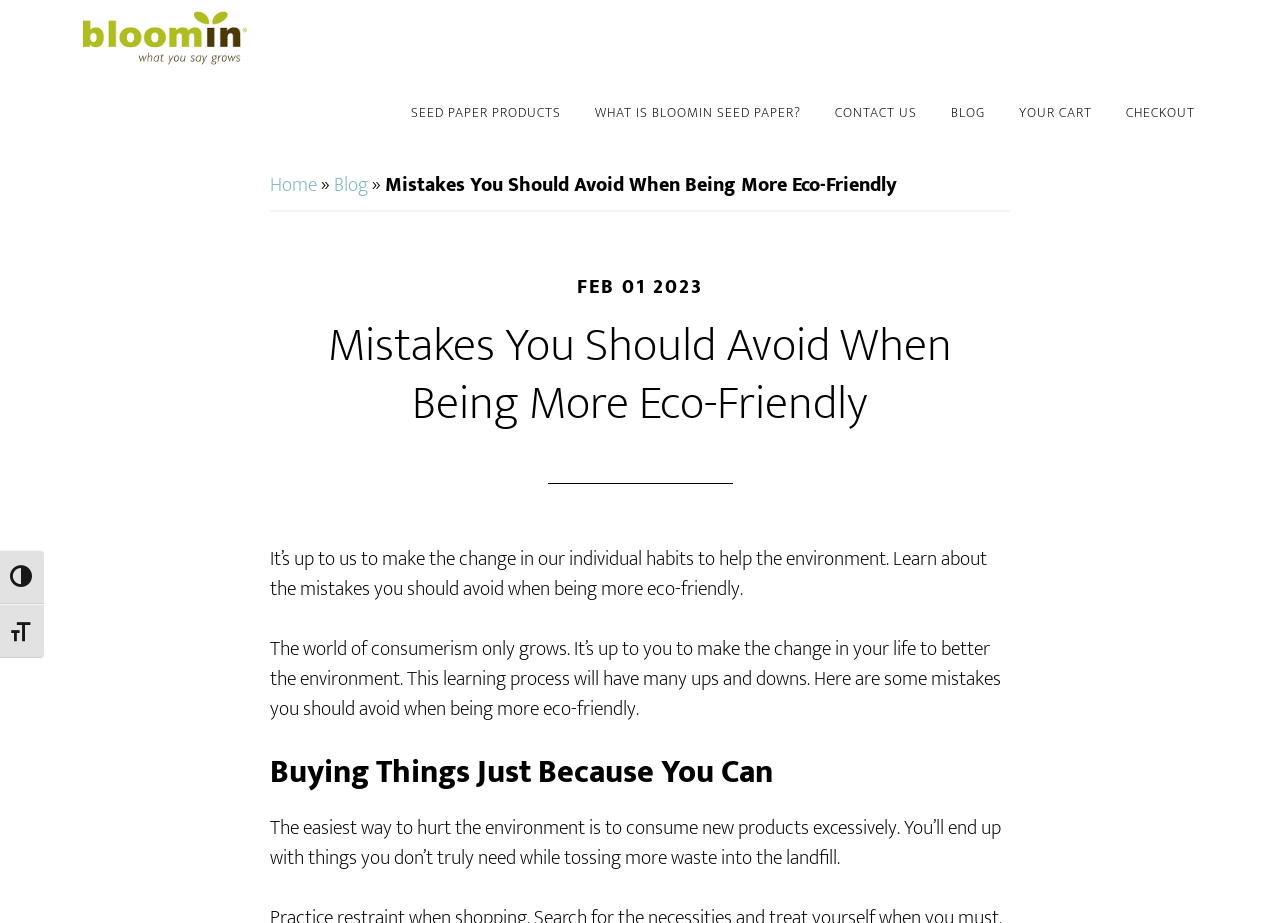Give a detailed overview of the webpage's appearance and contents.

The webpage is about Bloomin Seed Paper, a handmade and eco-friendly product from the USA. At the top, there are two buttons for toggling high contrast and font size, followed by links to skip to main content and footer. 

On the top left, there is a link to the Bloomin website, and a navigation menu with links to seed paper products, what is Bloomin seed paper, contact us, blog, cart, and checkout. 

Below the navigation menu, there is a link to the home page, followed by a static text "»" and a link to the blog. The main content of the webpage is an article titled "Mistakes You Should Avoid When Being More Eco-Friendly". The article has a time stamp of February 1, 2023, and a brief introduction to the importance of making eco-friendly changes in individual habits. 

The article is divided into sections, with headings and paragraphs of text. The first section is about the mistakes people make when trying to be more eco-friendly, and the second section is titled "Buying Things Just Because You Can", which discusses the negative impact of excessive consumption on the environment.